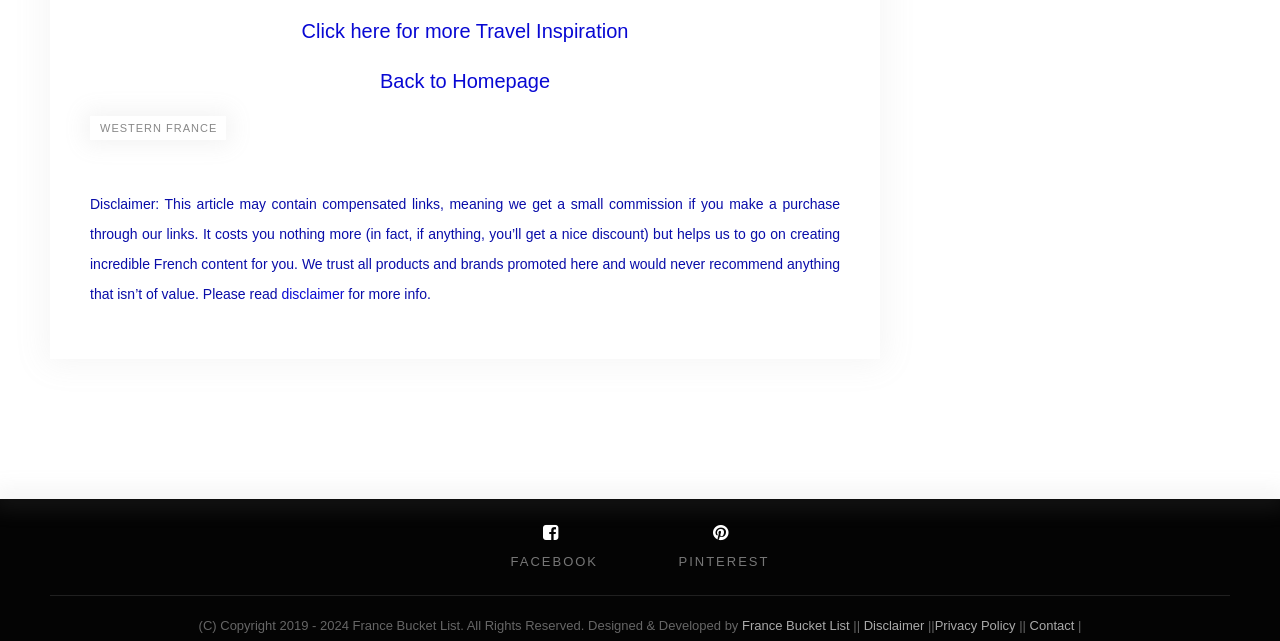How can one contact the website?
Provide a well-explained and detailed answer to the question.

The answer can be found by looking at the link element with the text 'Contact' which is located at the bottom of the webpage, indicating that users can contact the website through this link.